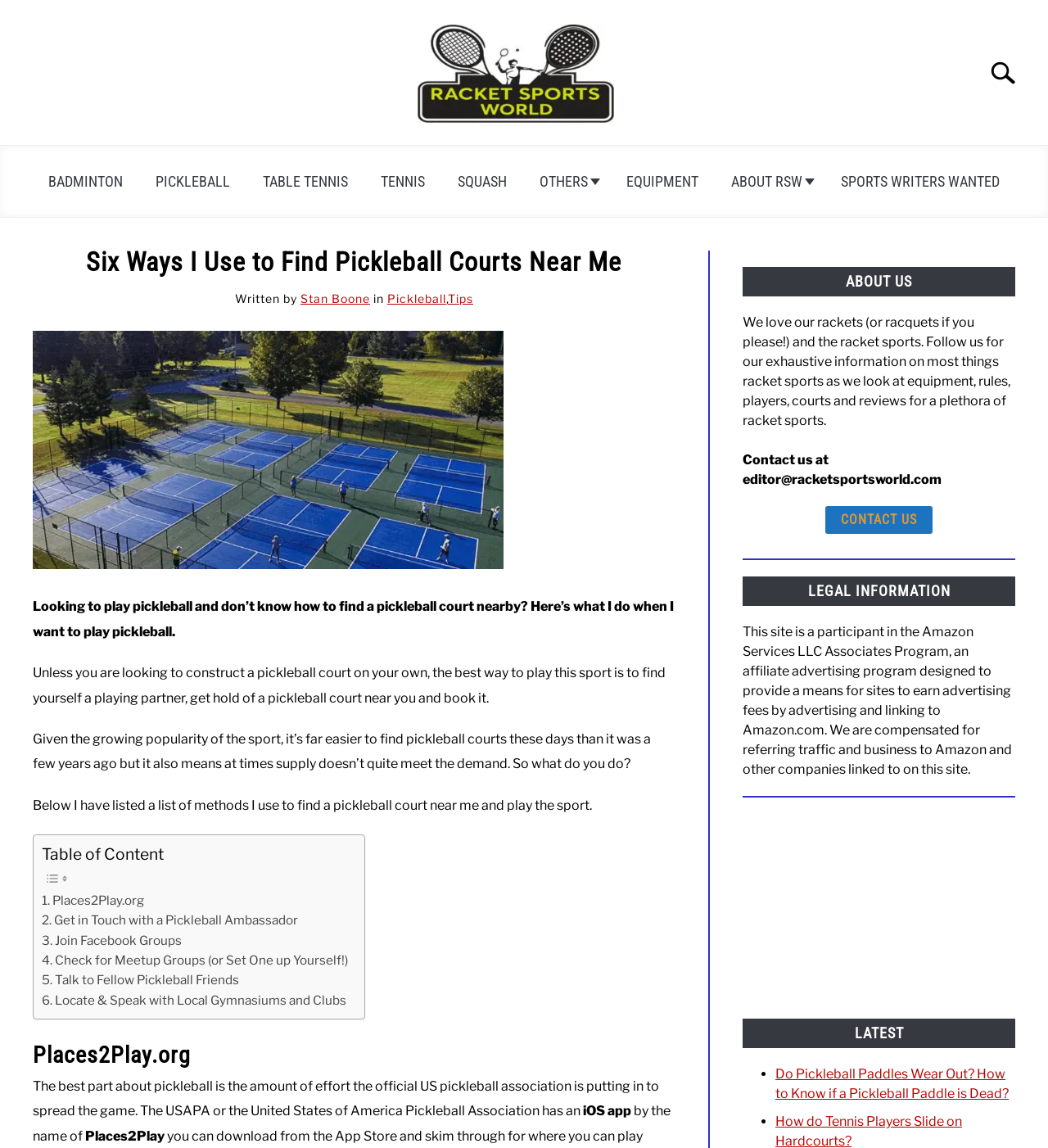Please identify the bounding box coordinates of the element on the webpage that should be clicked to follow this instruction: "Click on the 'PICKLEBALL' link". The bounding box coordinates should be given as four float numbers between 0 and 1, formatted as [left, top, right, bottom].

[0.133, 0.141, 0.235, 0.175]